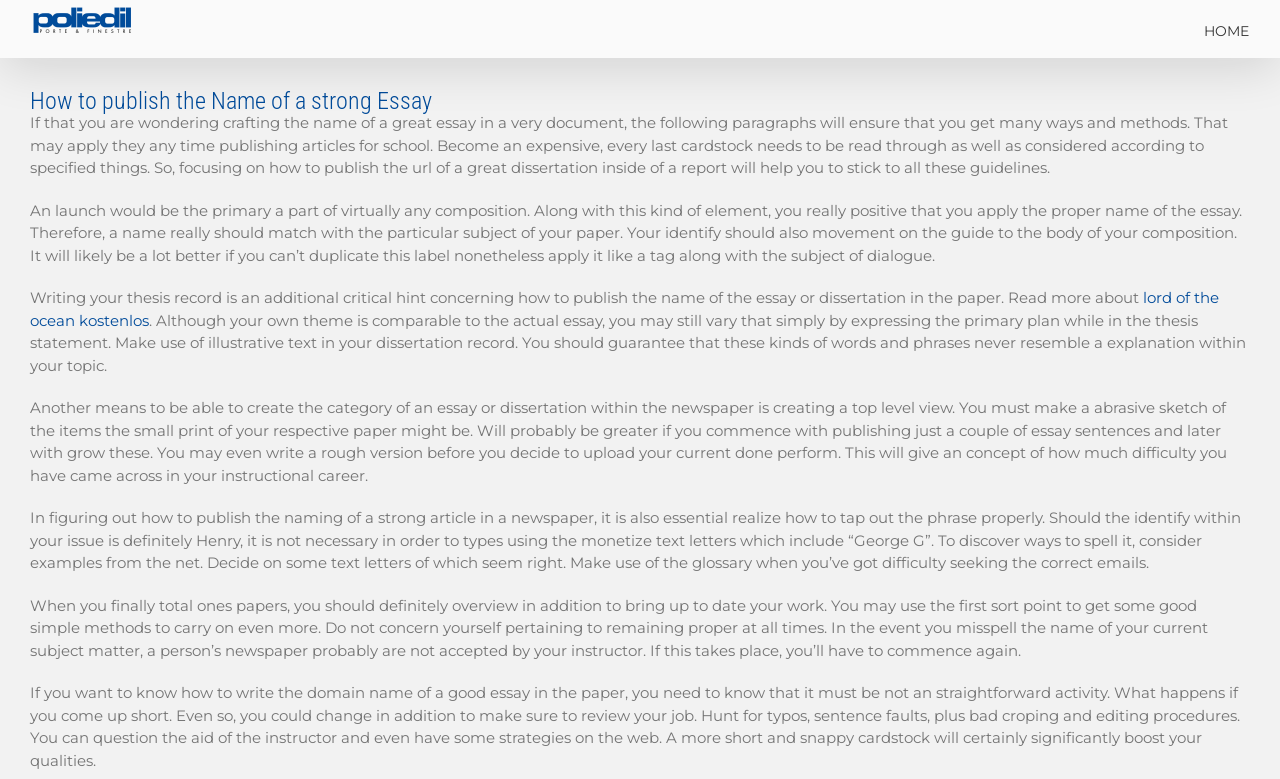Given the element description, predict the bounding box coordinates in the format (top-left x, top-left y, bottom-right x, bottom-right y). Make sure all values are between 0 and 1. Here is the element description: Share

None